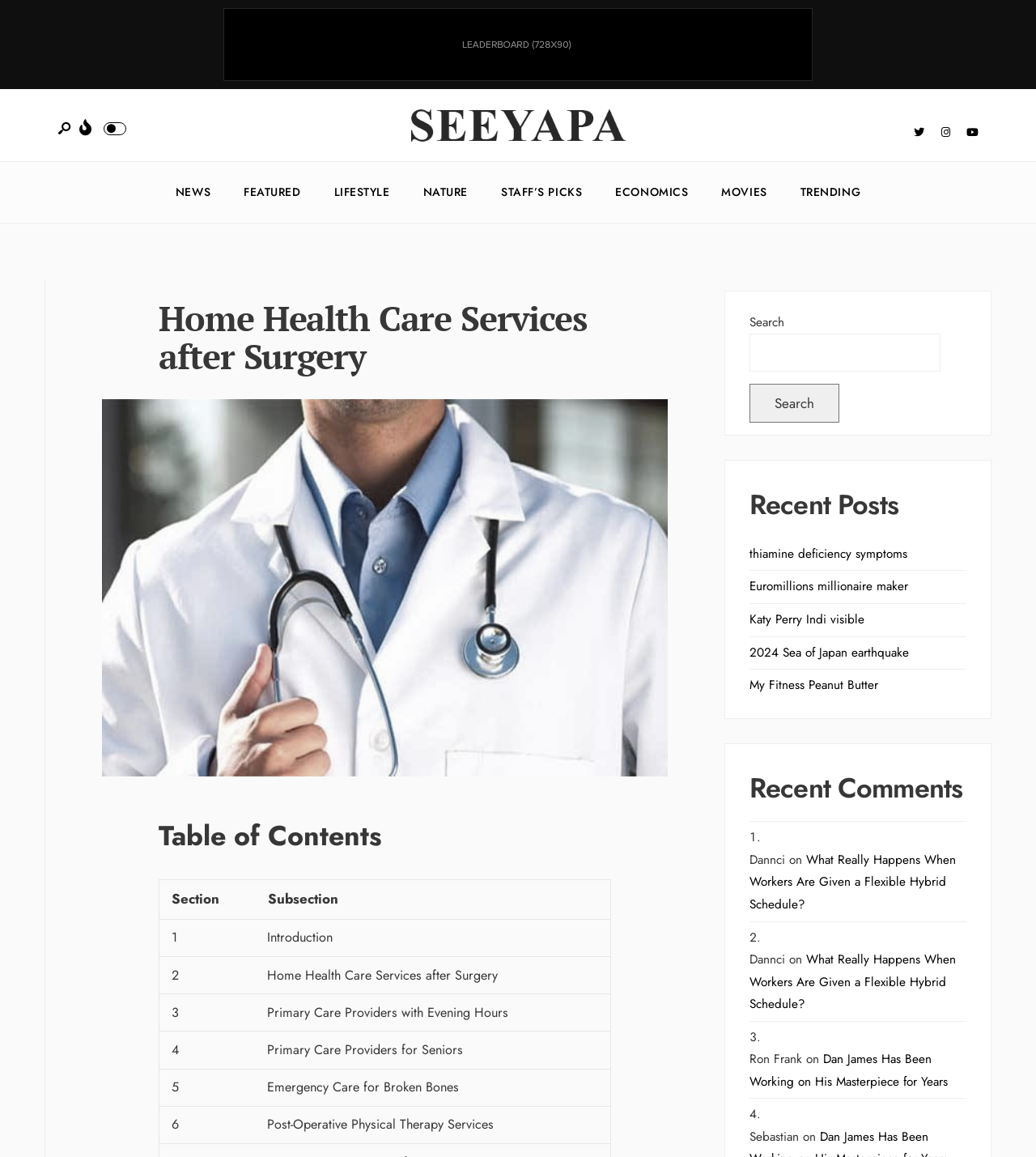What type of content is listed under 'Recent Posts'?
Look at the image and answer the question with a single word or phrase.

Article titles